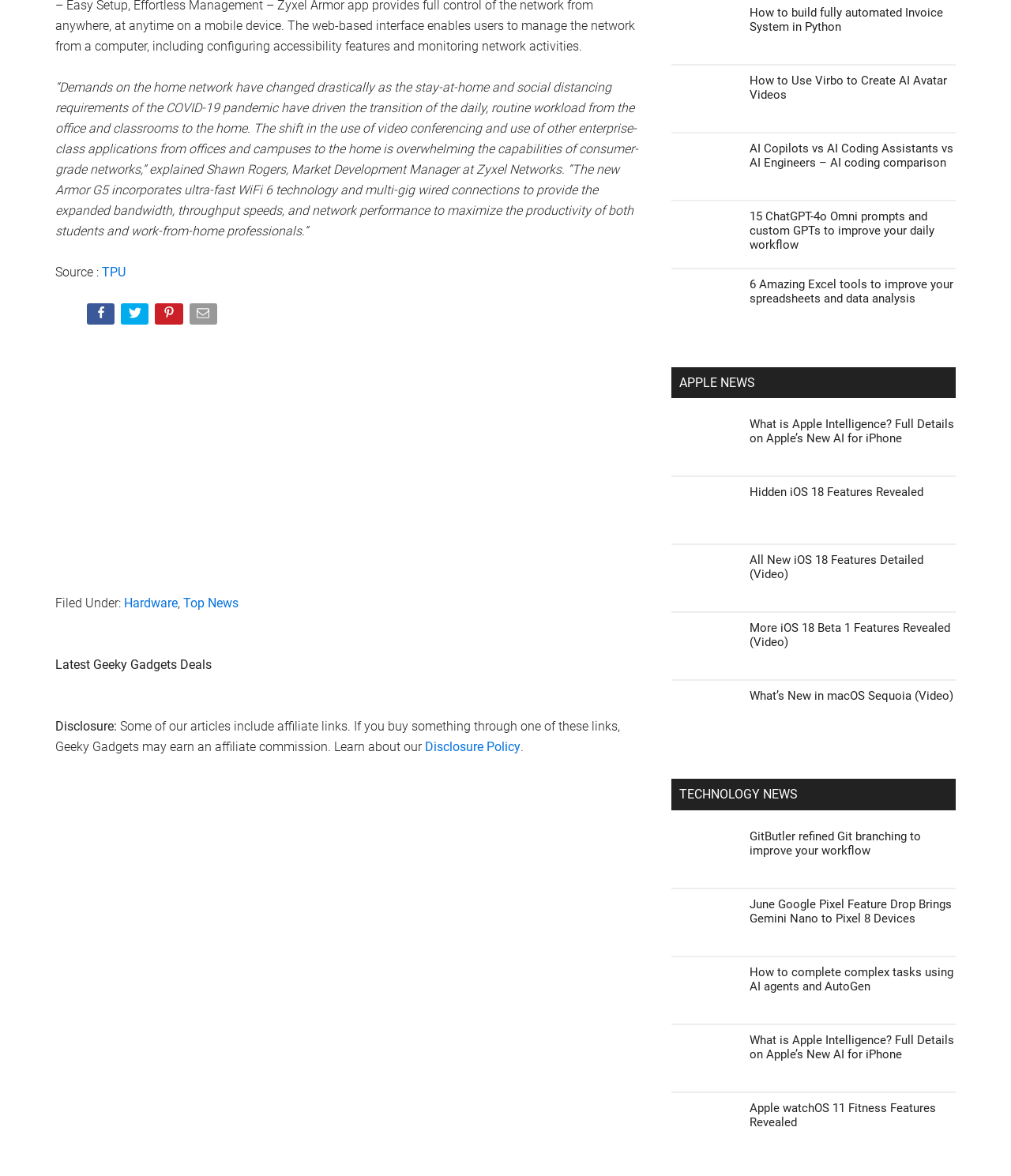Predict the bounding box coordinates of the area that should be clicked to accomplish the following instruction: "Read the article about building a fully automated invoice system in Python". The bounding box coordinates should consist of four float numbers between 0 and 1, i.e., [left, top, right, bottom].

[0.664, 0.005, 0.945, 0.056]